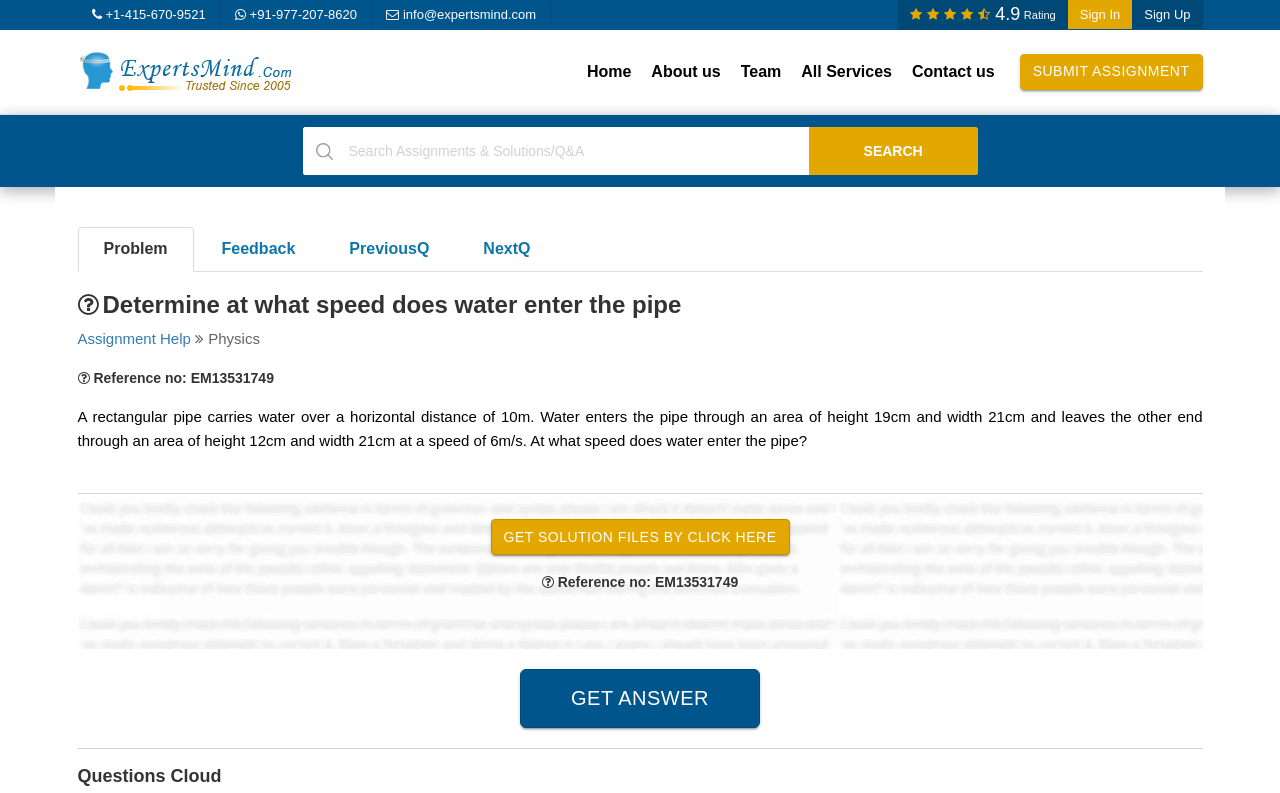What is the width of the pipe at the entrance?
Use the image to give a comprehensive and detailed response to the question.

The width of the pipe at the entrance is 21cm, which can be found in the problem description, 'A rectangular pipe carries water over a horizontal distance of 10m. Water enters the pipe through an area of height 19cm and width 21cm...'.